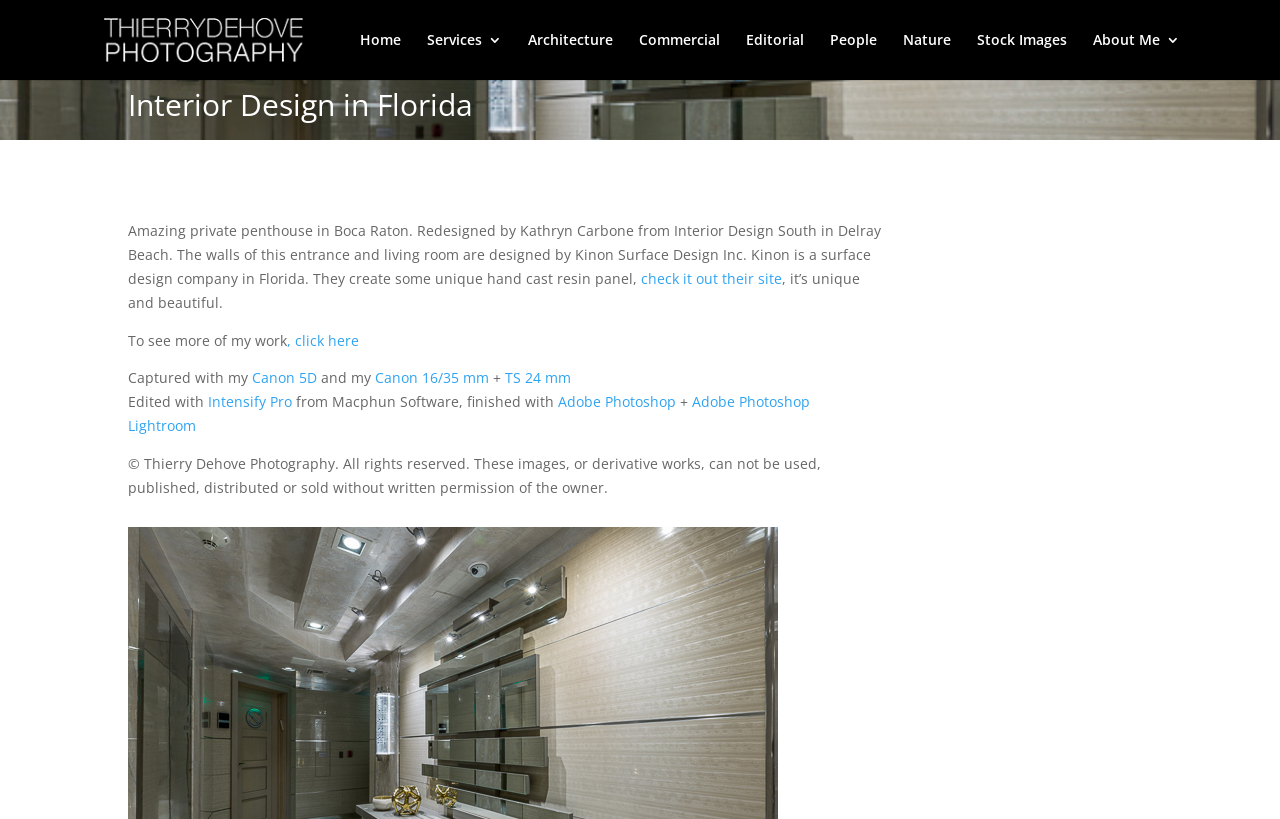Produce a meticulous description of the webpage.

This webpage is a portfolio for Thierry Dehove Richert, an interior designer in Florida. At the top, there is a heading that reads "Interior Design in Florida" and a link to "Welcome to Thierry Dehove Richert's portfolio" accompanied by an image. Below this, there is a navigation menu with links to various sections, including "Home", "Services 3", "Architecture", "Commercial", "Editorial", "People", "Nature", "Stock Images", and "About Me 3".

The main content of the page features a description of a private penthouse in Boca Raton, redesigned by Kathryn Carbone from Interior Design South in Delray Beach. The walls of the entrance and living room are designed by Kinon Surface Design Inc., a surface design company in Florida. There is a link to check out Kinon's site. The text also mentions that the design is unique and beautiful.

Below this, there is a section that invites visitors to see more of Thierry's work, with a link to click. The page also mentions that the images were captured with a Canon 5D and Canon 16/35 mm lens, and edited with Intensify Pro and Adobe Photoshop. There is a copyright notice at the bottom of the page, stating that the images and derivative works cannot be used without written permission from the owner.